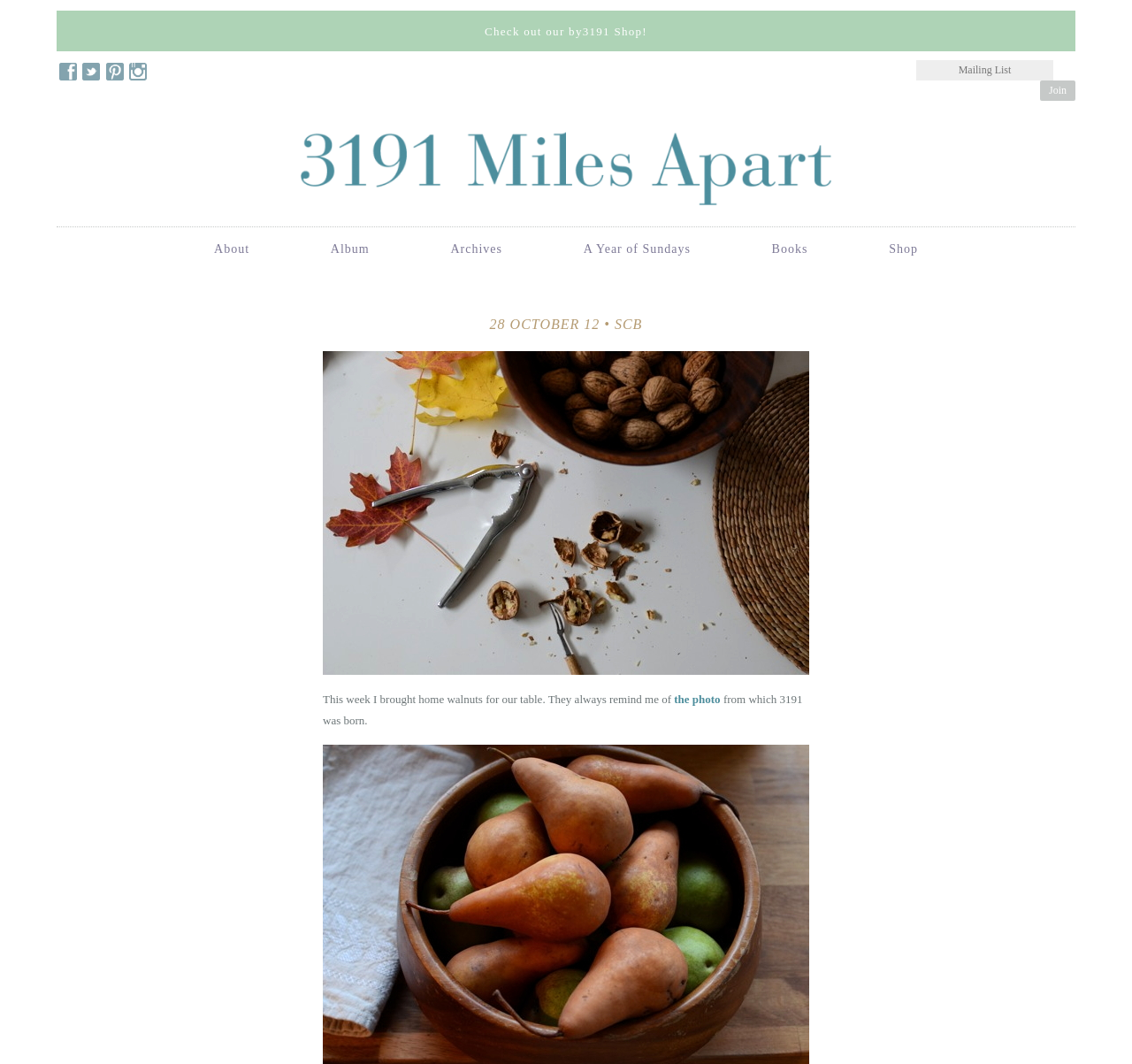Generate a comprehensive description of the webpage content.

The webpage appears to be a personal blog or website, with a focus on creative content and personal stories. At the top, there is a prominent link to a shop, "Check out our by3191 Shop!", situated roughly in the middle of the page. To the right of this link, there is a mailing list signup form with a "Join" button.

On the left side of the page, there are several small images, likely social media icons, arranged vertically. Below these icons, there is a large header link "3191 Miles Apart" with an accompanying image. This header link spans almost the entire width of the page.

Underneath the header, there is a navigation menu with links to various sections of the website, including "About", "Album", "Archives", "A Year of Sundays", "Books", and "Shop". These links are arranged horizontally across the page.

The main content of the page is a blog post, with a heading "28 OCTOBER 12 • SCB" situated above a large image. The blog post text begins with a sentence about walnuts, and includes a link to "the photo" within the text. The post concludes with a sentence about the origins of "3191".